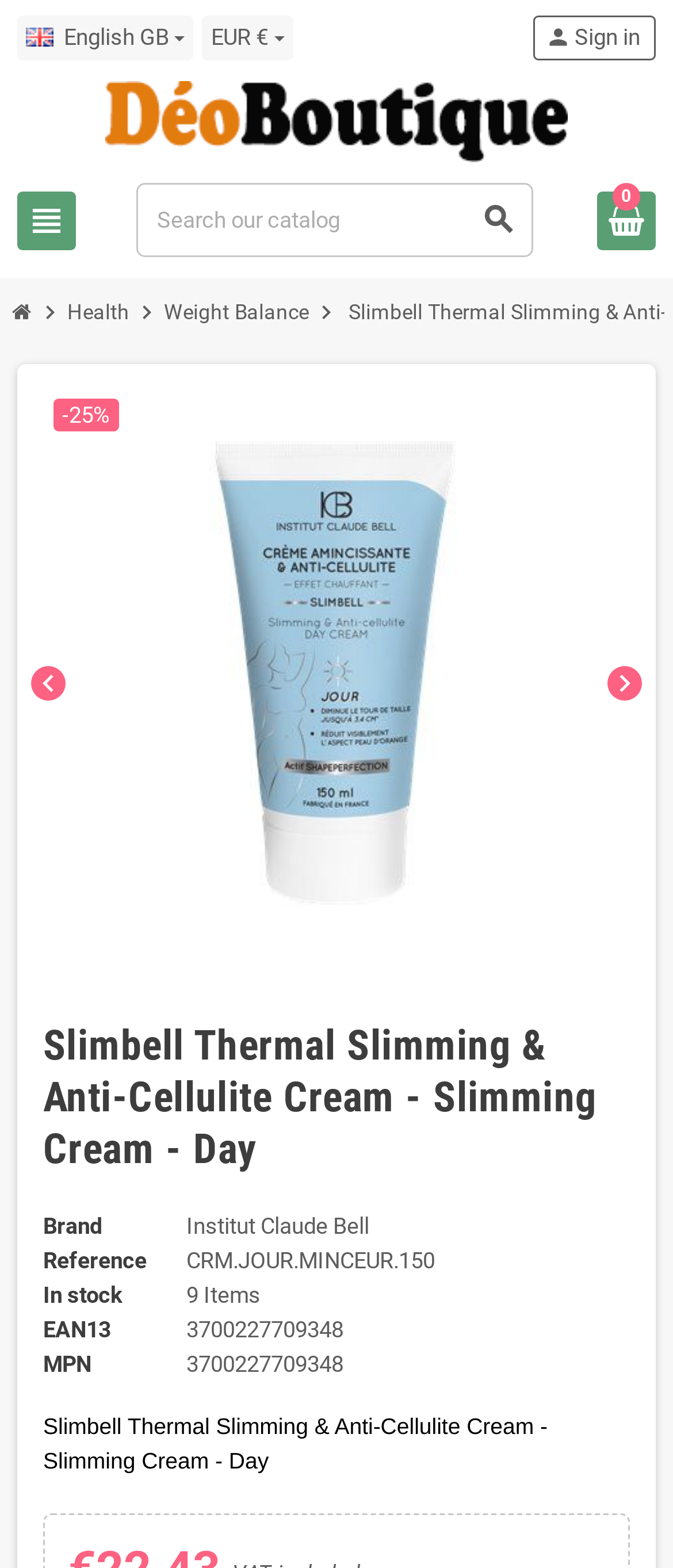Please provide a comprehensive answer to the question based on the screenshot: What is the product reference number?

I found the product reference number by looking at the 'Reference' section, which has the text 'CRM.JOUR.MINCEUR.150'.